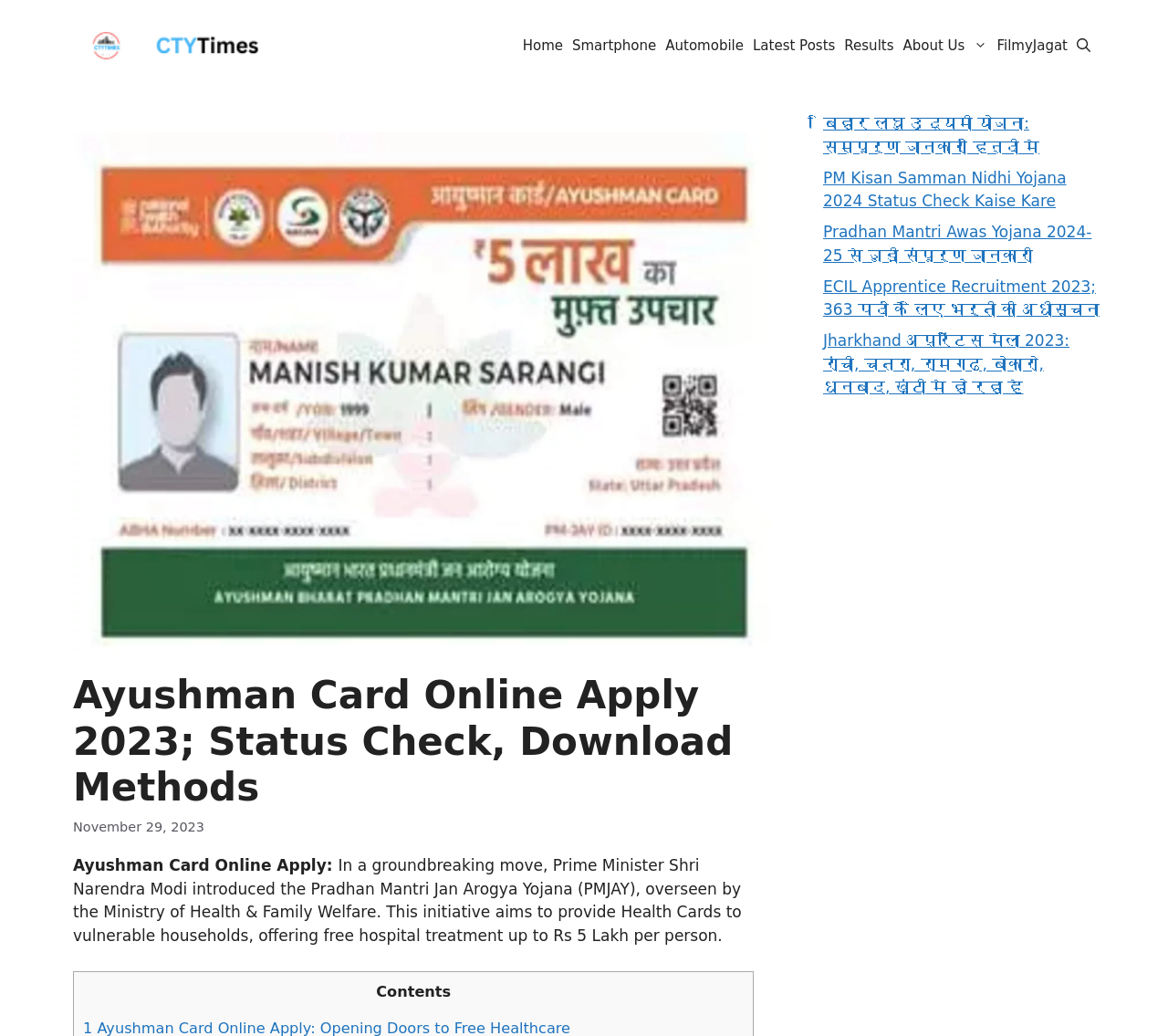Locate the bounding box coordinates of the clickable element to fulfill the following instruction: "Learn about Bihar Laghu Udyami Yojana". Provide the coordinates as four float numbers between 0 and 1 in the format [left, top, right, bottom].

[0.705, 0.11, 0.89, 0.15]